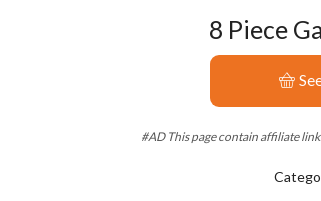Give a complete and detailed account of the image.

The image showcases a highlighted section featuring the "8 Piece Garden Tool Set," which is prominently displayed alongside the title of the product. Below the title, there is an attractive orange button labeled "See at Amazon," inviting potential buyers to explore the product further. Accompanying this promotional material is a disclaimer noting that the page contains affiliate links, indicating that the website may earn a commission from purchases made through these links. This section is part of a dedicated area for gardening tool sets, emphasizing the product's relevance to gardening enthusiasts.